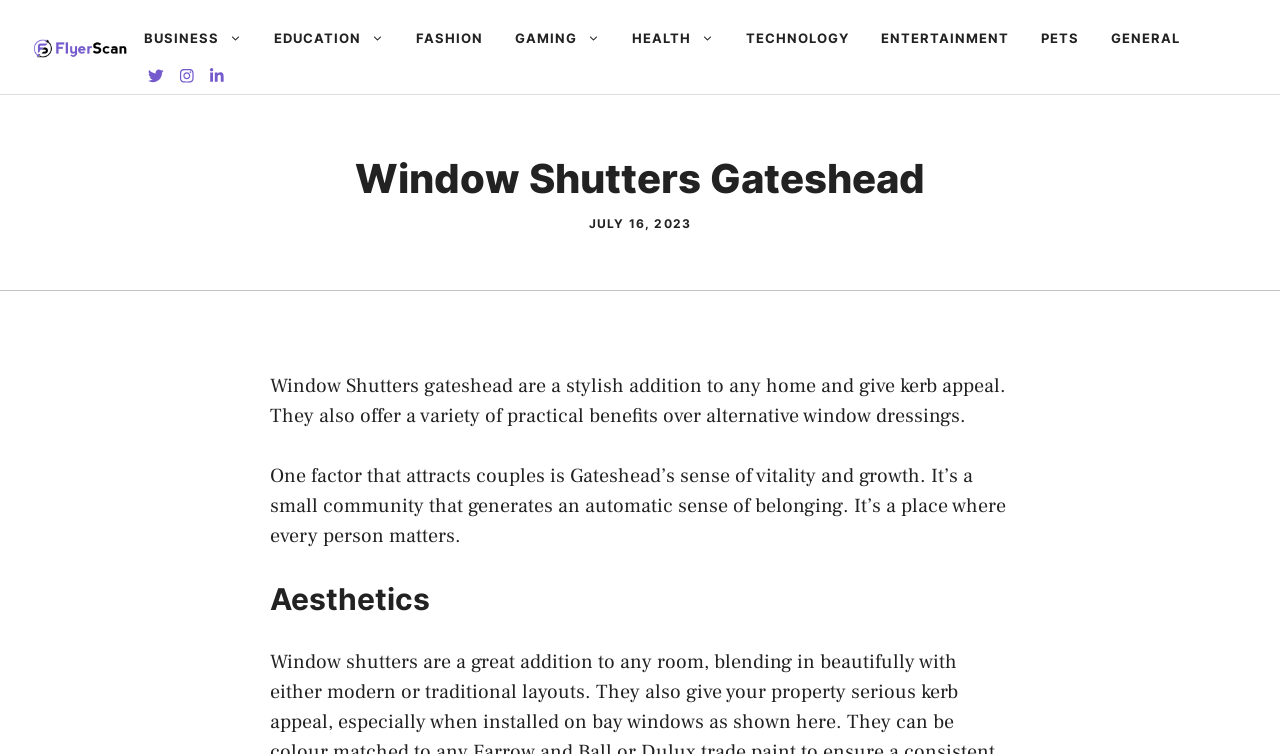Carefully examine the image and provide an in-depth answer to the question: What is the sense of the community in Gateshead?

The sense of the community in Gateshead is one of vitality and growth, which is mentioned in the StaticText 'One factor that attracts couples is Gateshead’s sense of vitality and growth. It’s a small community that generates an automatic sense of belonging.'.